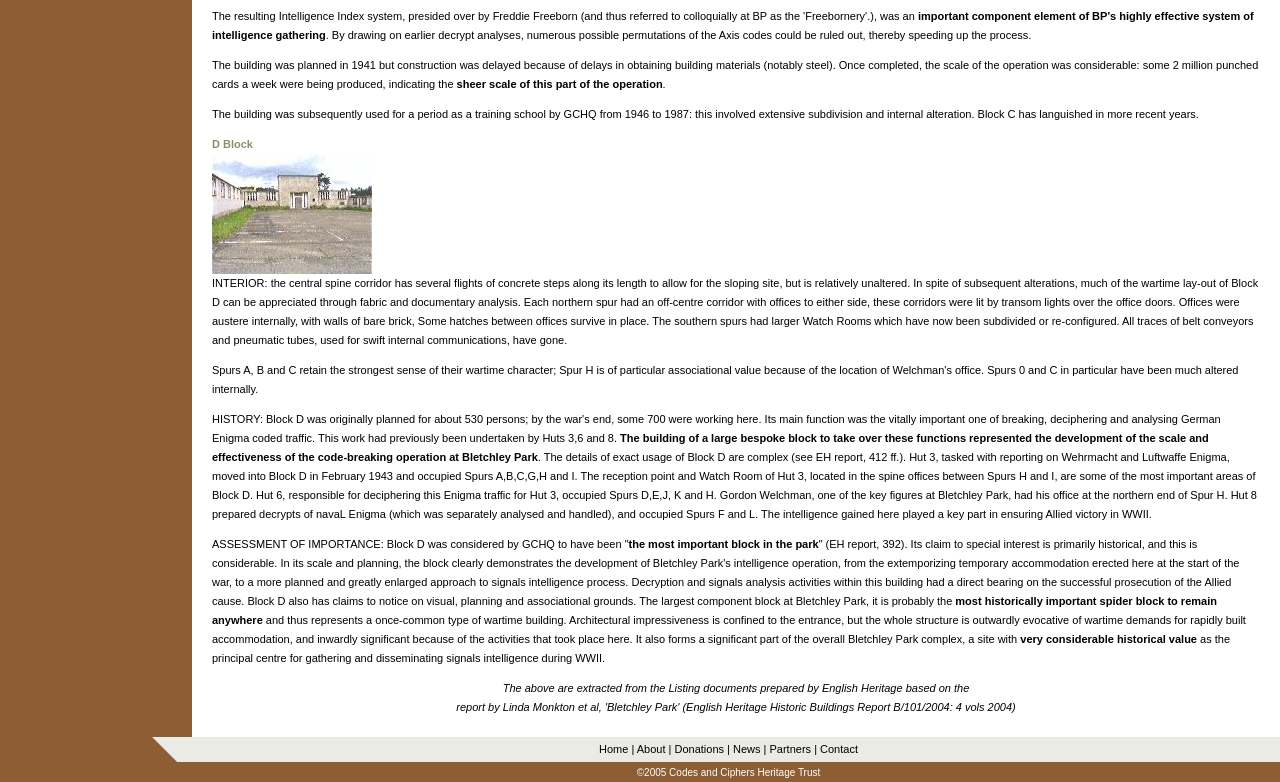Using the element description Donations, predict the bounding box coordinates for the UI element. Provide the coordinates in (top-left x, top-left y, bottom-right x, bottom-right y) format with values ranging from 0 to 1.

[0.527, 0.95, 0.566, 0.965]